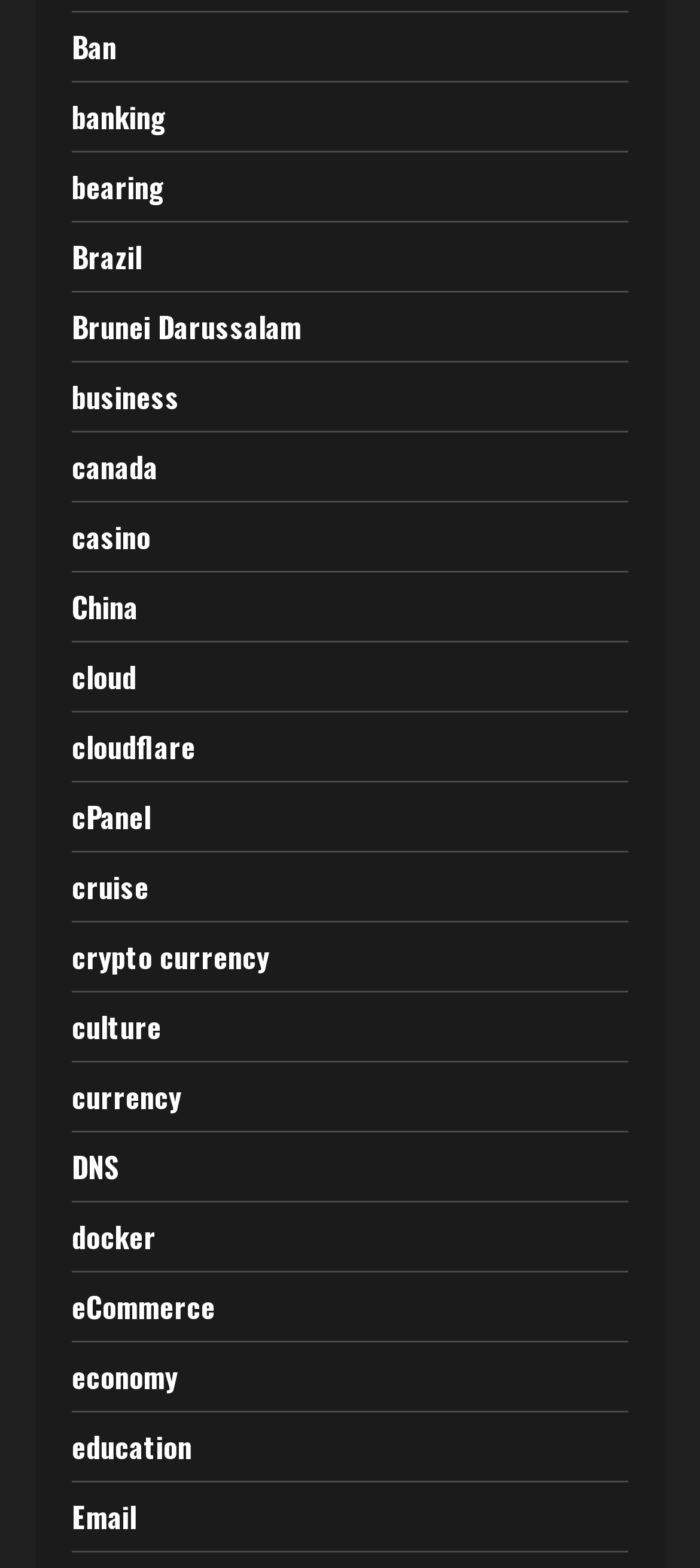Provide your answer in a single word or phrase: 
What is the longest link on the webpage?

Brunei Darussalam